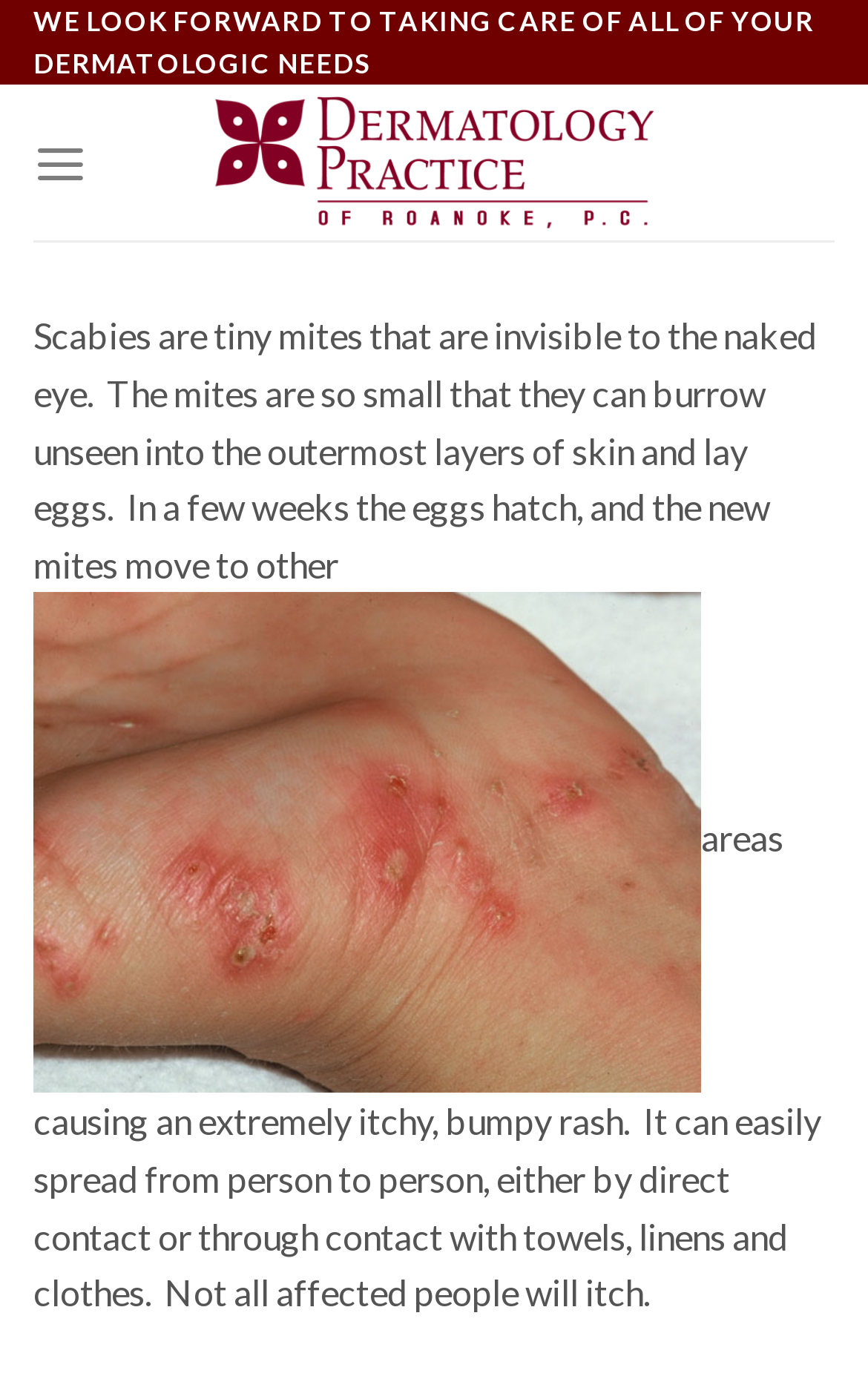Using the elements shown in the image, answer the question comprehensively: What is the purpose of the webpage?

Based on the content of the webpage, which includes a detailed description of scabies, its effects on the skin, and how it spreads, it can be inferred that the purpose of the webpage is to provide information about scabies to visitors.